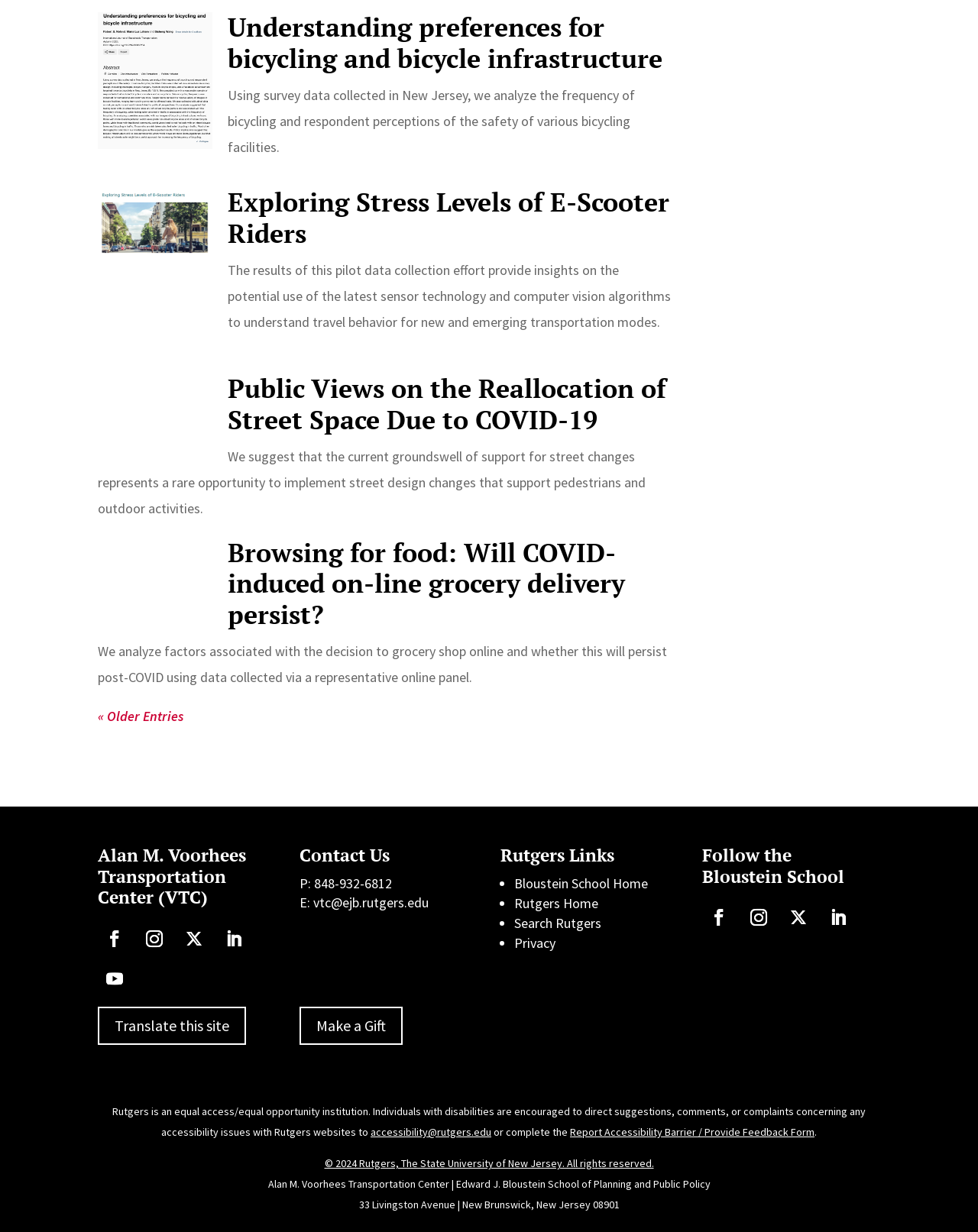What is the focus of the article 'Browsing for food: Will COVID-induced on-line grocery delivery persist?'?
Using the visual information from the image, give a one-word or short-phrase answer.

Online grocery delivery